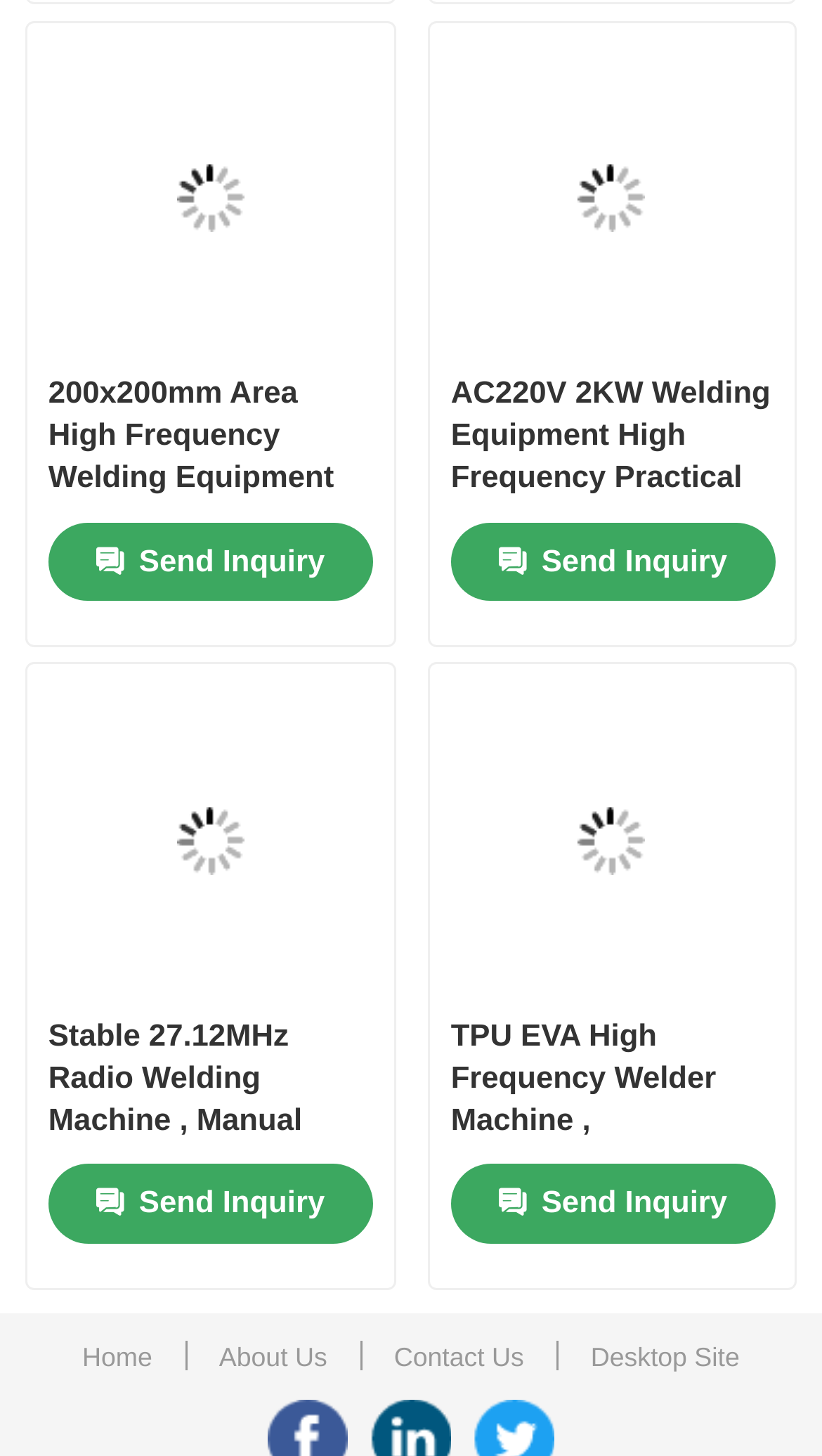Identify the bounding box coordinates for the element that needs to be clicked to fulfill this instruction: "Send an inquiry for the 'AC220V 2KW Welding Equipment High Frequency Practical Air Cooling' product". Provide the coordinates in the format of four float numbers between 0 and 1: [left, top, right, bottom].

[0.548, 0.359, 0.943, 0.413]